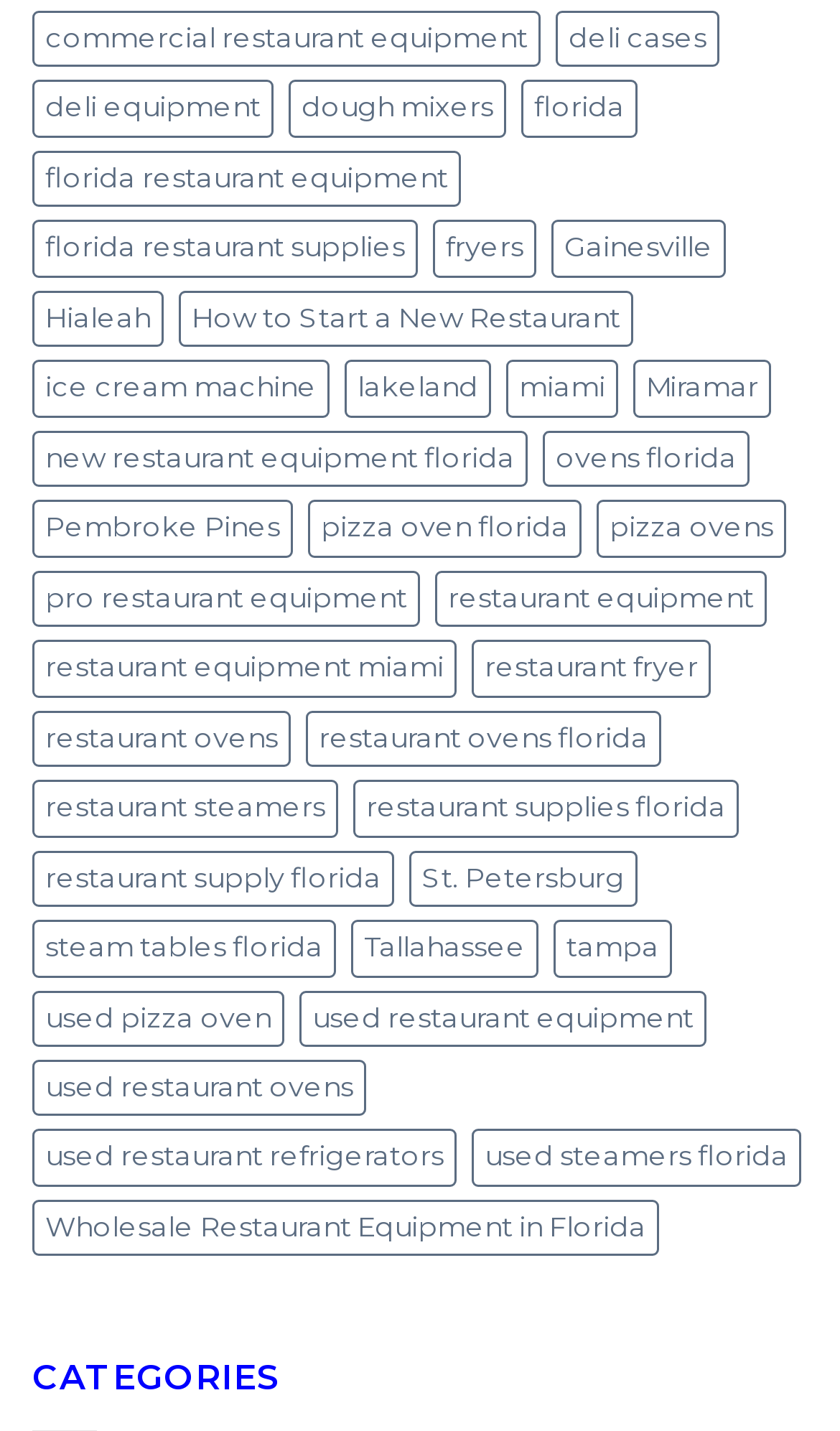What type of equipment is listed on this webpage?
Please utilize the information in the image to give a detailed response to the question.

Based on the links provided on the webpage, it appears that the webpage is listing various types of restaurant equipment, including deli cases, dough mixers, fryers, ovens, and more.